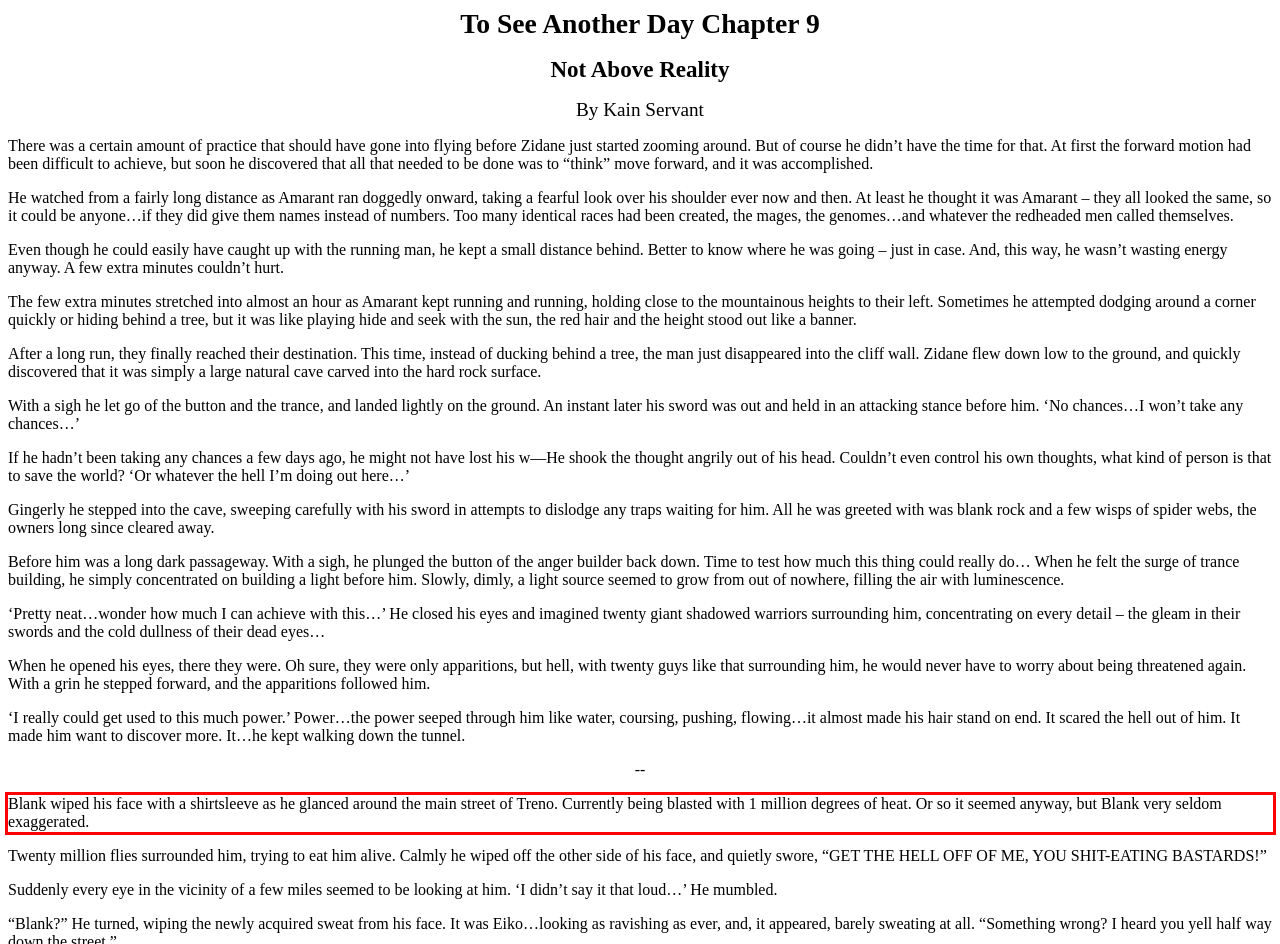You are provided with a screenshot of a webpage that includes a UI element enclosed in a red rectangle. Extract the text content inside this red rectangle.

Blank wiped his face with a shirtsleeve as he glanced around the main street of Treno. Currently being blasted with 1 million degrees of heat. Or so it seemed anyway, but Blank very seldom exaggerated.